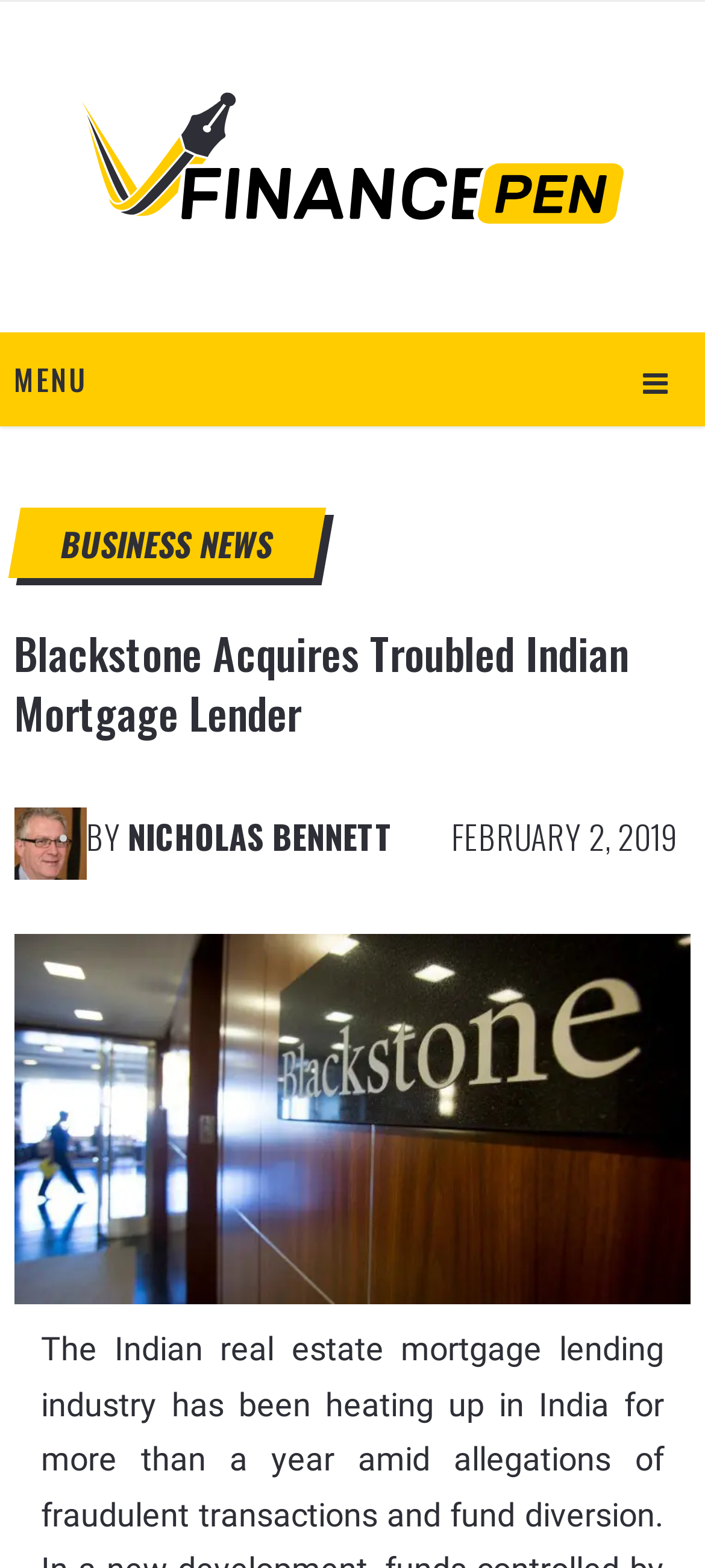Give a one-word or short-phrase answer to the following question: 
What is the category of the news?

BUSINESS NEWS